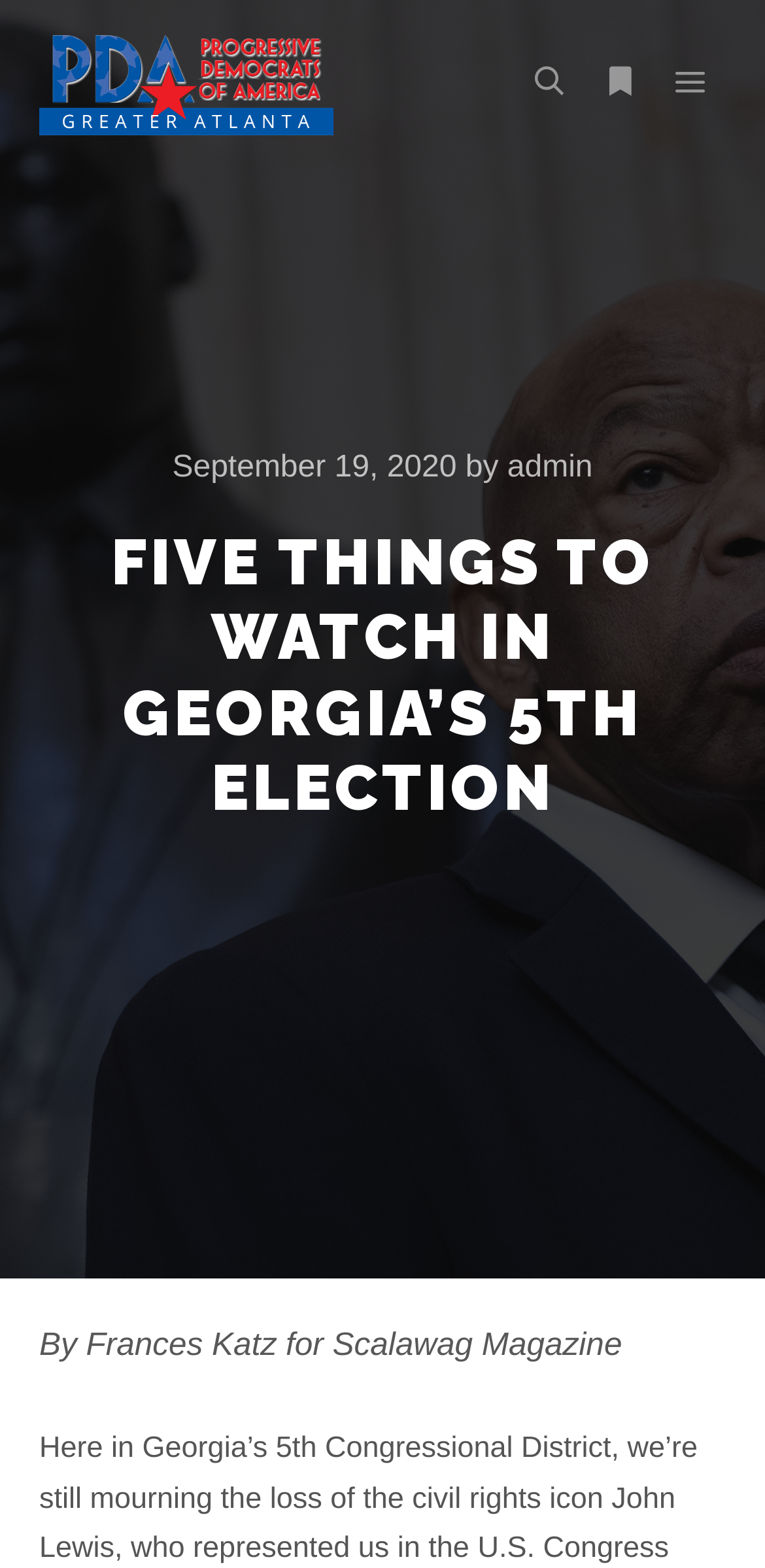What is the name of the magazine?
Provide a detailed answer to the question, using the image to inform your response.

The name of the magazine can be found in the static text element, which says 'By Frances Katz for Scalawag Magazine'.